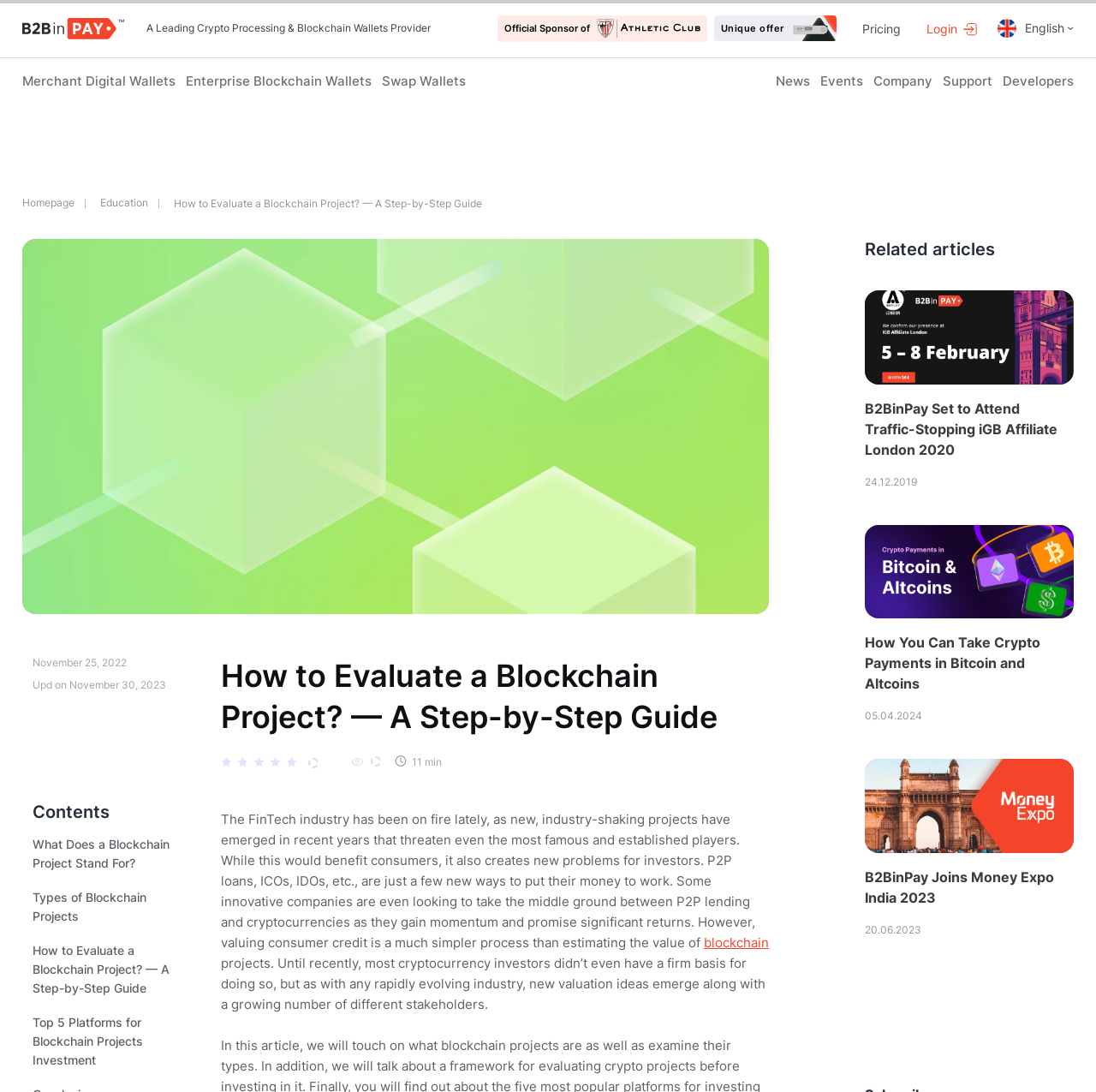Offer a detailed explanation of the webpage layout and contents.

The webpage is a guide to evaluating blockchain projects, with a focus on the FinTech industry. At the top, there is a logo and a navigation menu with links to various sections, including "Merchant Digital Wallets", "Enterprise Blockchain Wallets", and "News". Below the navigation menu, there is a heading that reads "Assessing Blockchain Projects: A Step-by-Step Guide".

The main content of the page is divided into sections, with headings and subheadings that outline the different topics covered. The first section appears to be an introduction to the FinTech industry and the emergence of new blockchain projects. There is a static text block that summarizes the current state of the industry and the challenges faced by investors.

Below the introduction, there is a section with a heading that reads "How to Evaluate a Blockchain Project? — A Step-by-Step Guide". This section appears to be the main content of the page, with a series of links to different subtopics, including "What Does a Blockchain Project Stand For?", "Types of Blockchain Projects", and "Top 5 Platforms for Blockchain Projects Investment".

To the right of the main content, there is a sidebar with links to related articles, including "B2BinPay Set to Attend Traffic-Stopping iGB Affiliate London 2020", "How You Can Take Crypto Payments in Bitcoin and Altcoins", and "B2BinPay Joins Money Expo India 2023". Each article has a brief summary and a date.

At the bottom of the page, there is a footer with links to various sections of the website, including "Homepage", "Education", and "Support". There is also a language selector with an English flag icon.